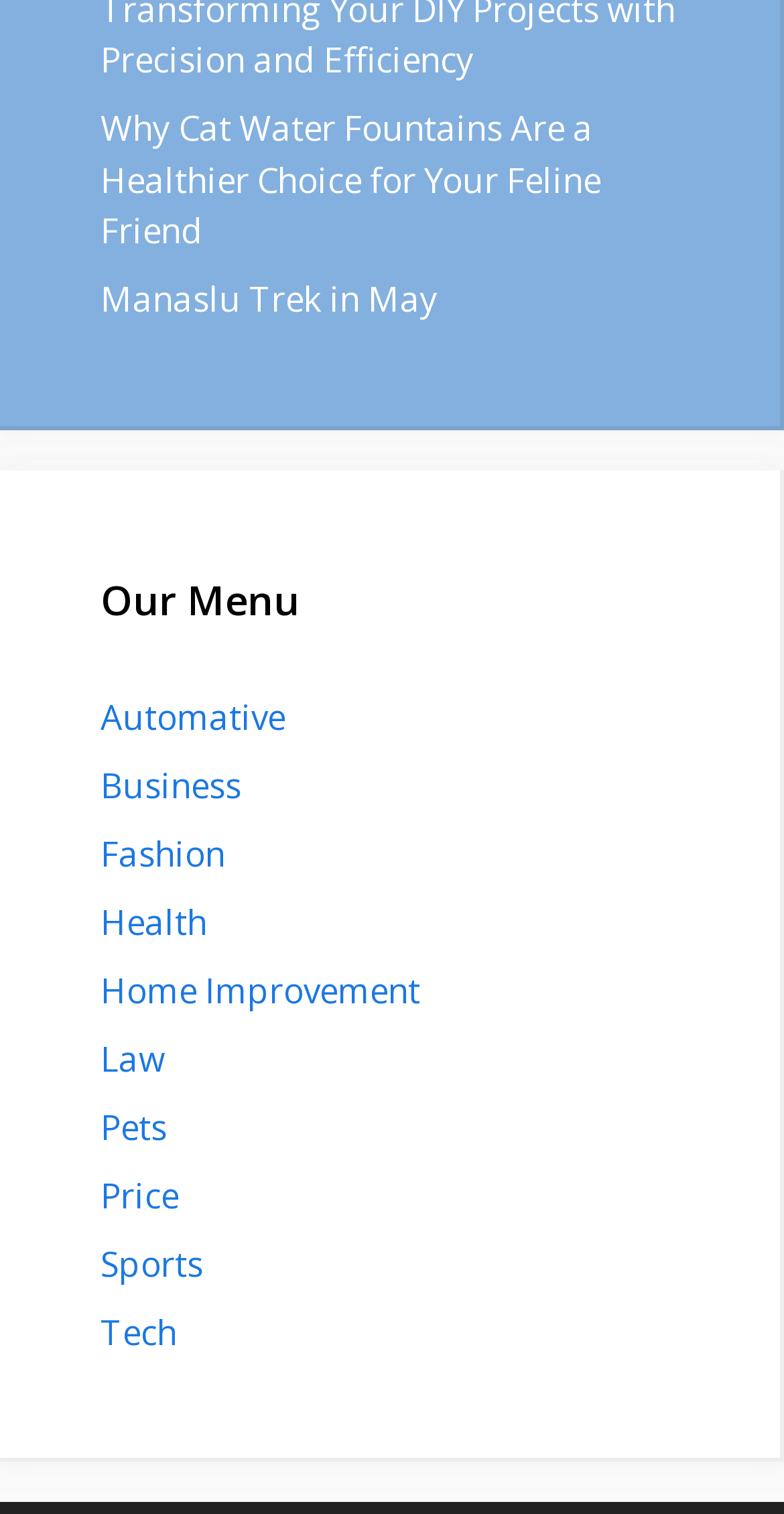Identify the bounding box coordinates necessary to click and complete the given instruction: "Explore the Manaslu Trek in May".

[0.128, 0.182, 0.559, 0.213]